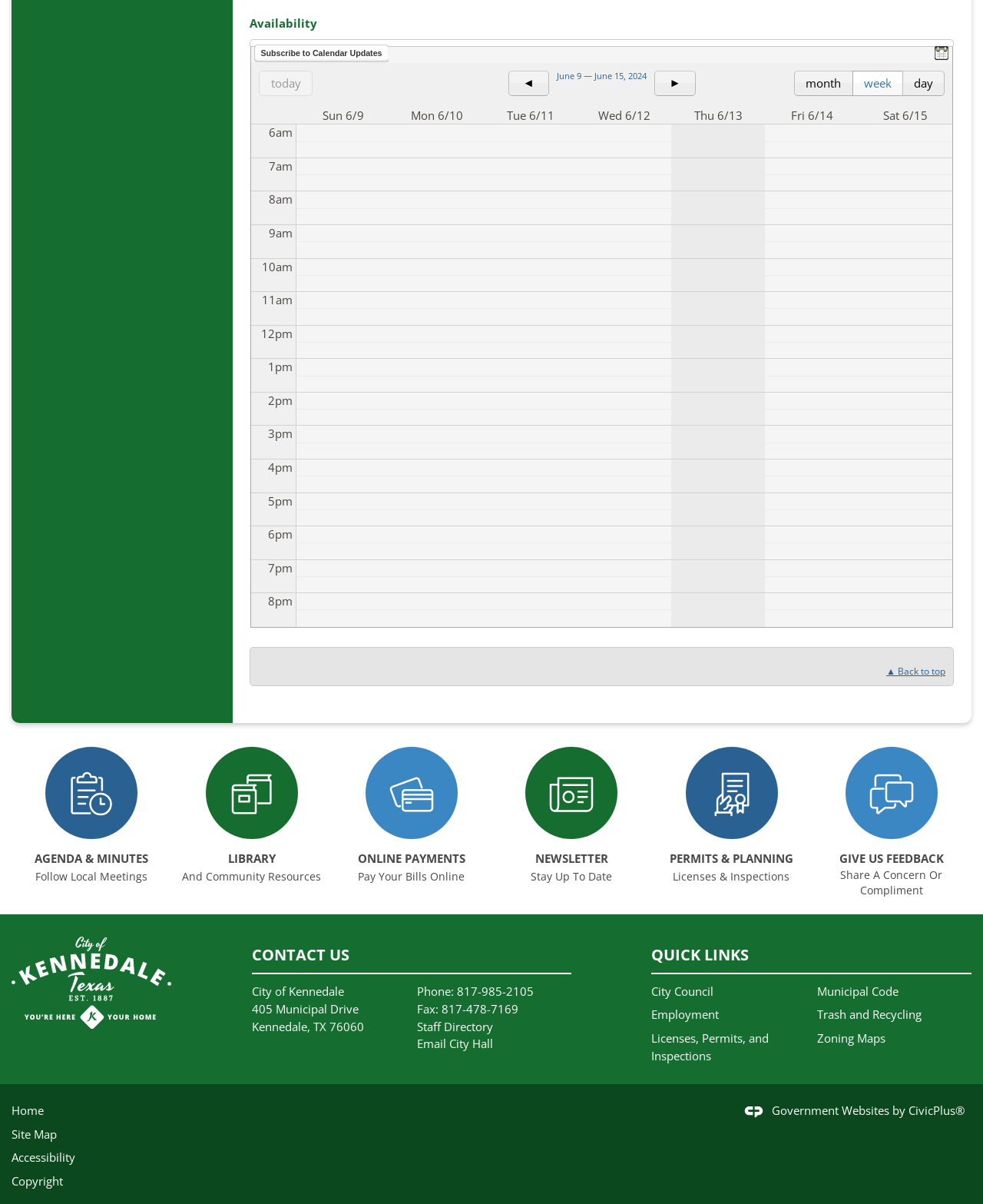Based on the image, please respond to the question with as much detail as possible:
What is the current month and year displayed?

Based on the webpage, I can see the heading 'June 9 — June 15, 2024' which indicates the current month and year displayed.